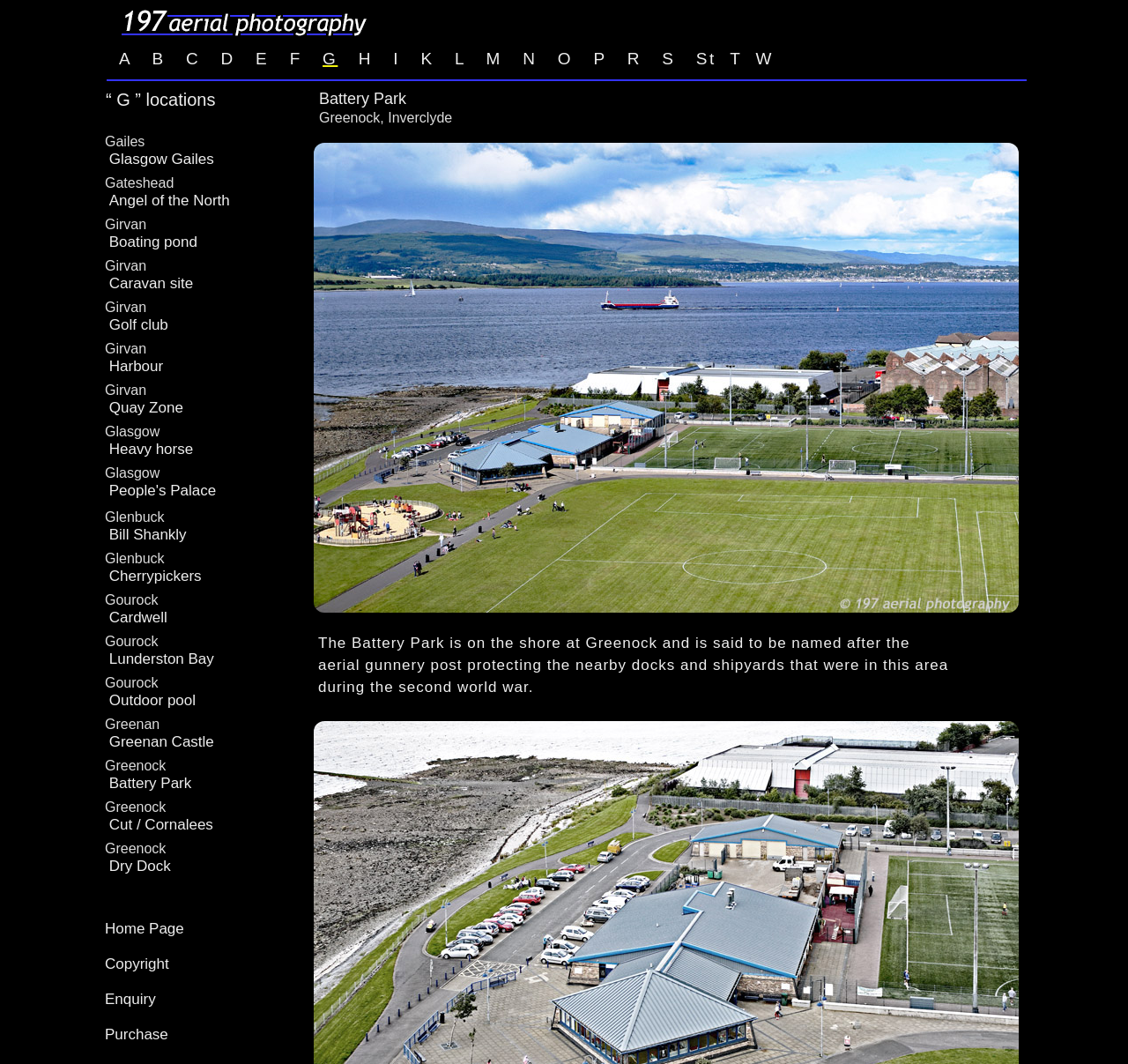Please identify the bounding box coordinates of the region to click in order to complete the task: "Click on the link to Greenan Castle". The coordinates must be four float numbers between 0 and 1, specified as [left, top, right, bottom].

[0.097, 0.689, 0.19, 0.705]